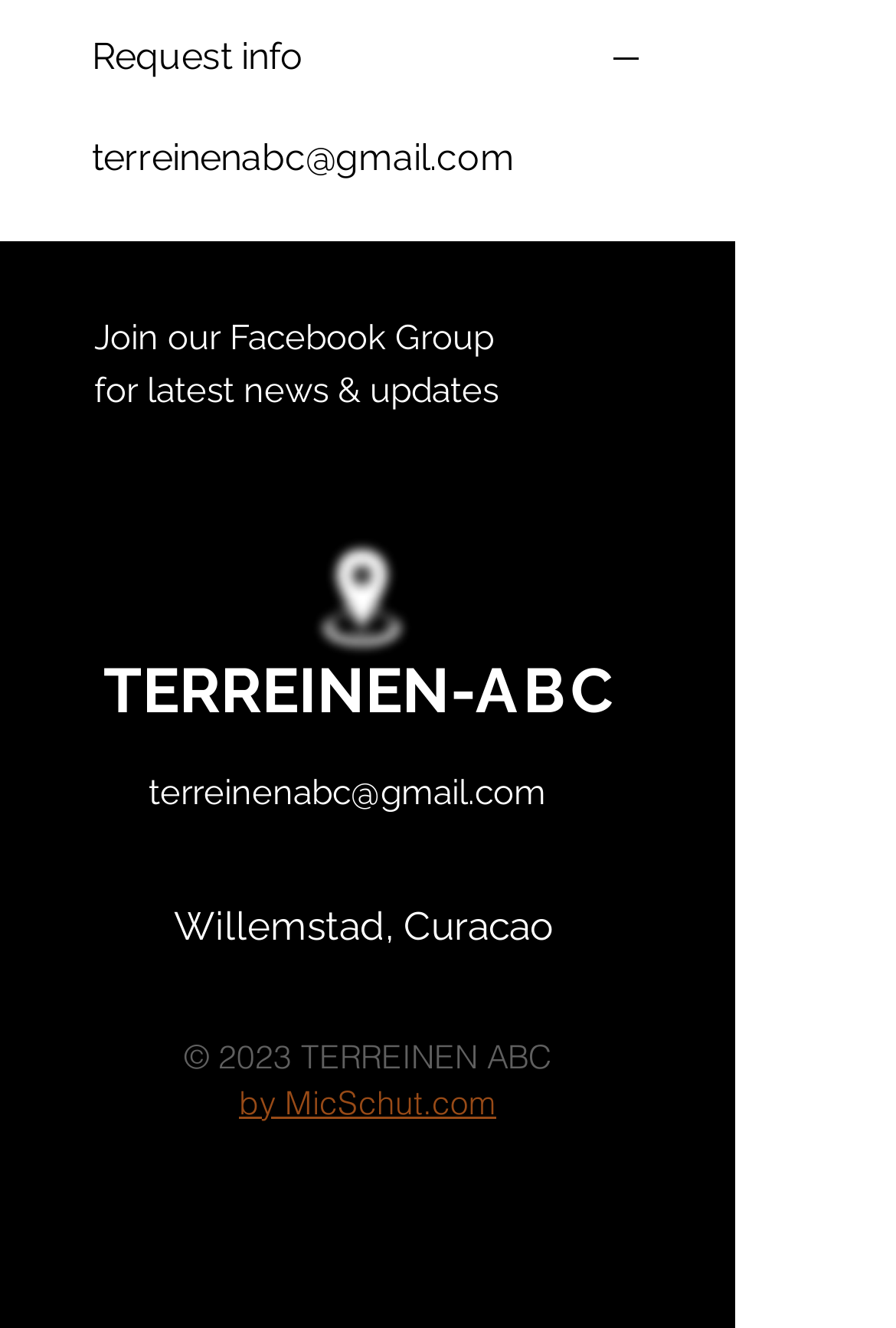Determine the bounding box for the HTML element described here: "by MicSchut.com". The coordinates should be given as [left, top, right, bottom] with each number being a float between 0 and 1.

[0.267, 0.814, 0.554, 0.845]